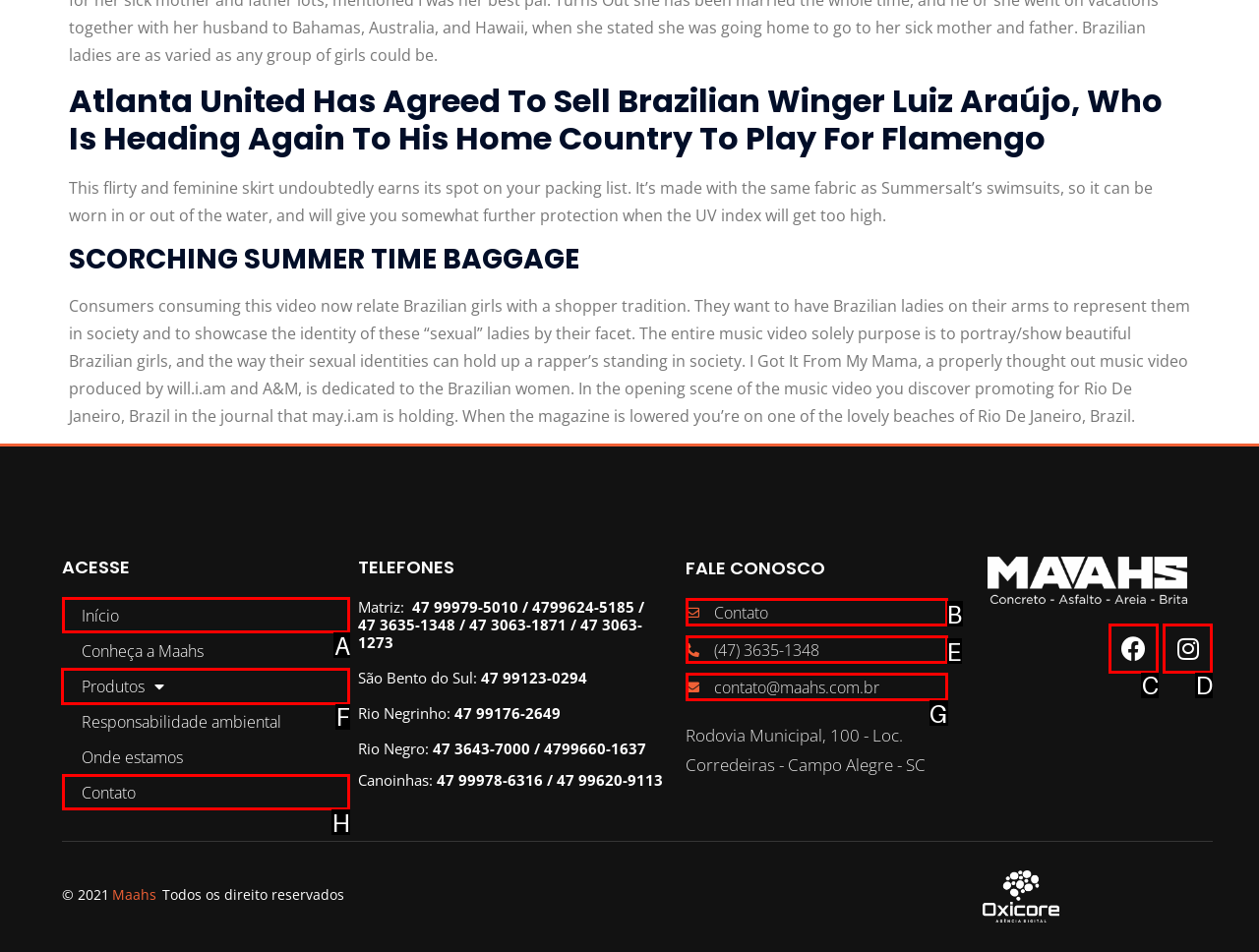To complete the instruction: Click on 'Produtos', which HTML element should be clicked?
Respond with the option's letter from the provided choices.

F